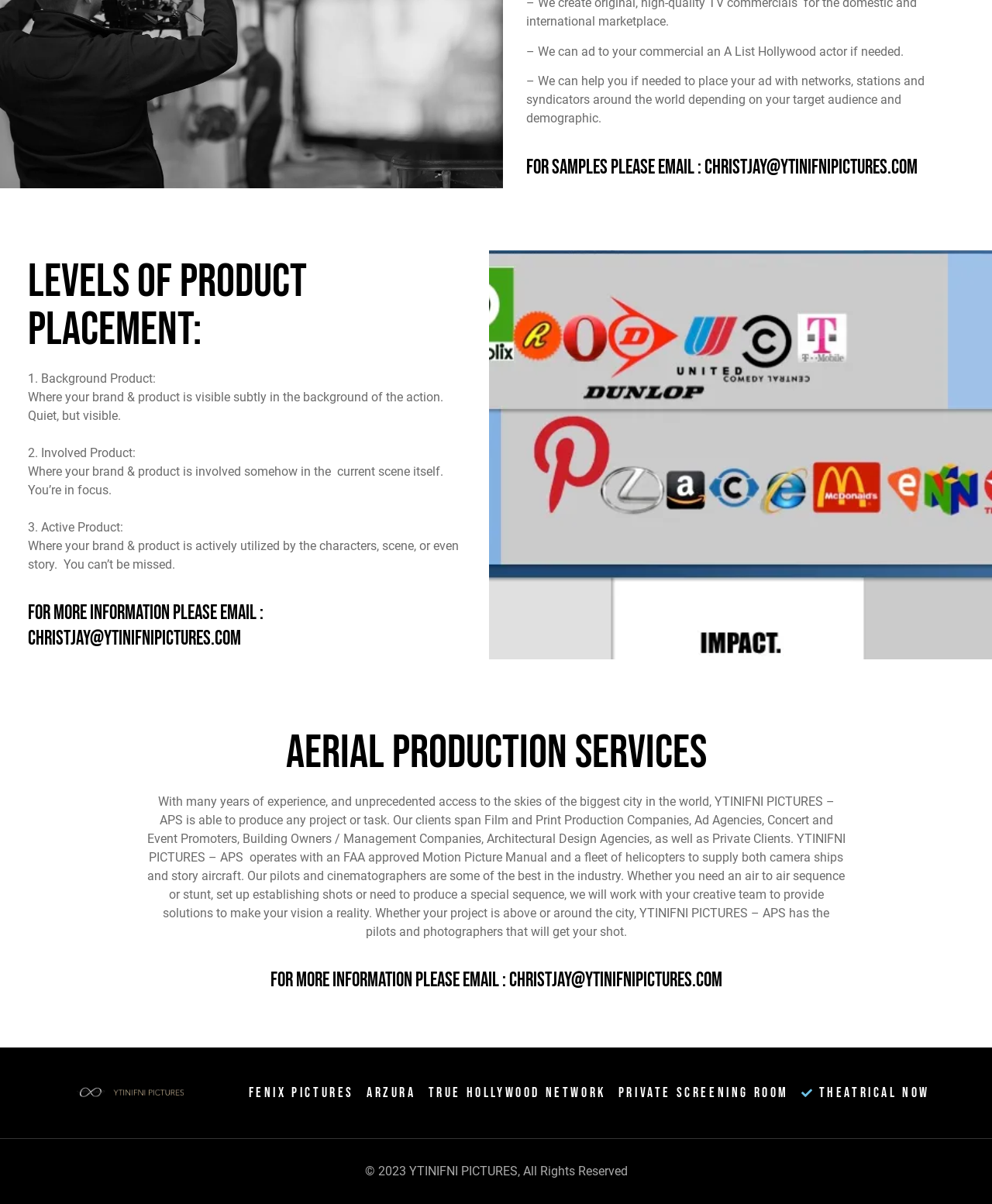Specify the bounding box coordinates for the region that must be clicked to perform the given instruction: "Email christjay@ytinifnipictures.com for samples".

[0.71, 0.129, 0.925, 0.149]